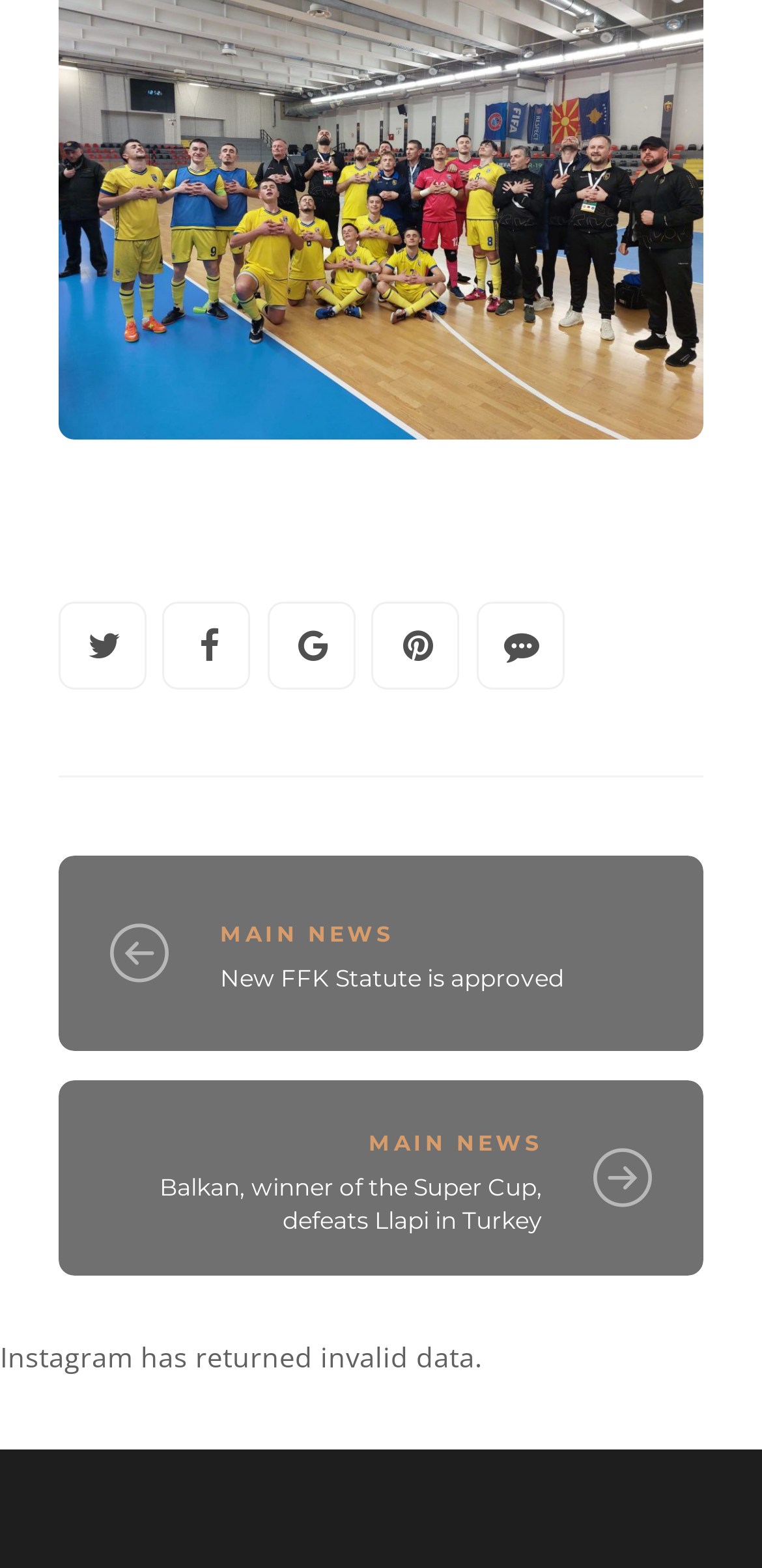Provide a brief response to the question below using one word or phrase:
What is the icon next to the 'MAIN NEWS' link?

